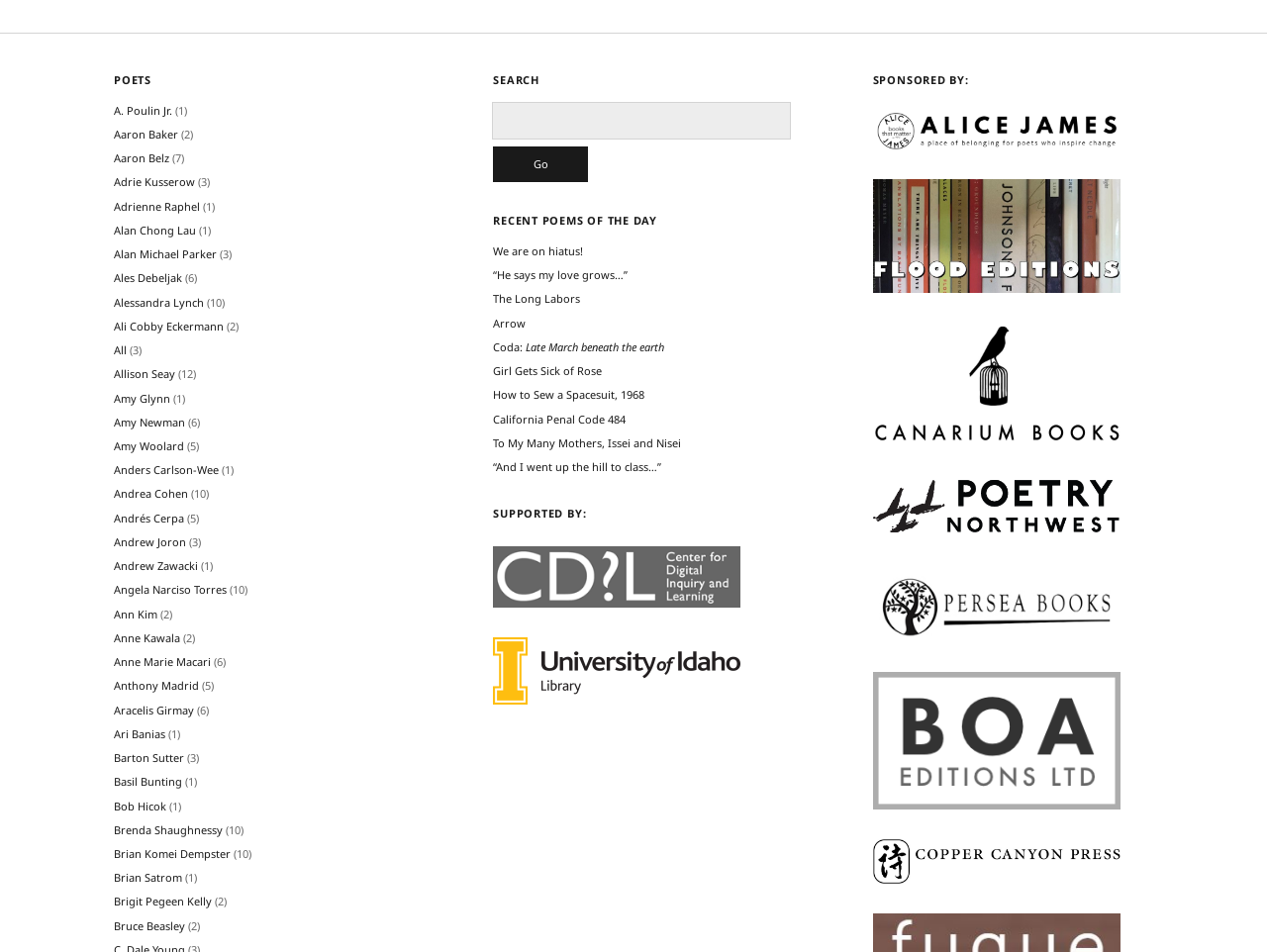Please identify the bounding box coordinates of the element's region that should be clicked to execute the following instruction: "Read a recent poem of the day". The bounding box coordinates must be four float numbers between 0 and 1, i.e., [left, top, right, bottom].

[0.389, 0.256, 0.46, 0.272]